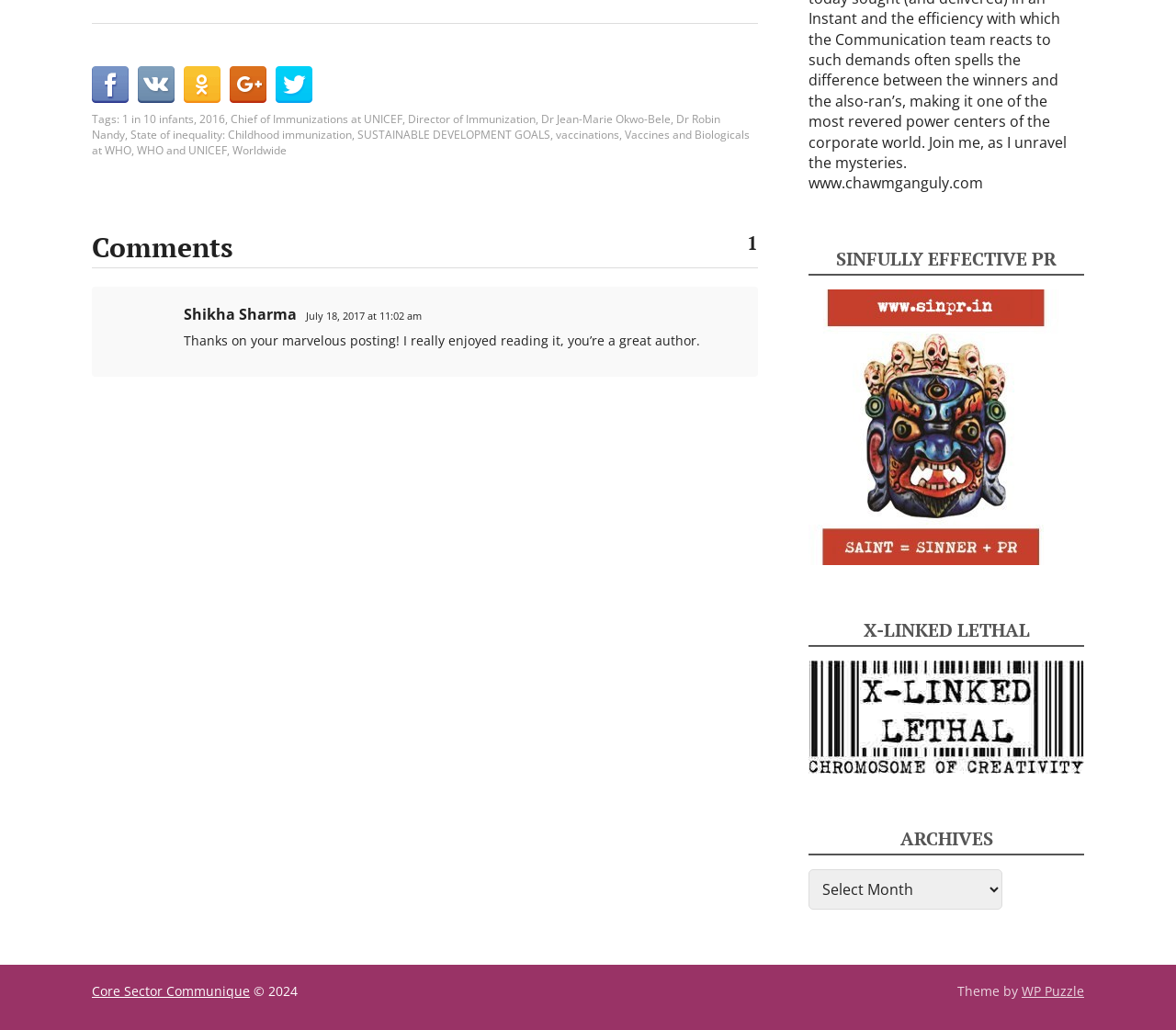Provide the bounding box coordinates of the section that needs to be clicked to accomplish the following instruction: "Visit Shikha Sharma's profile."

[0.156, 0.295, 0.252, 0.315]